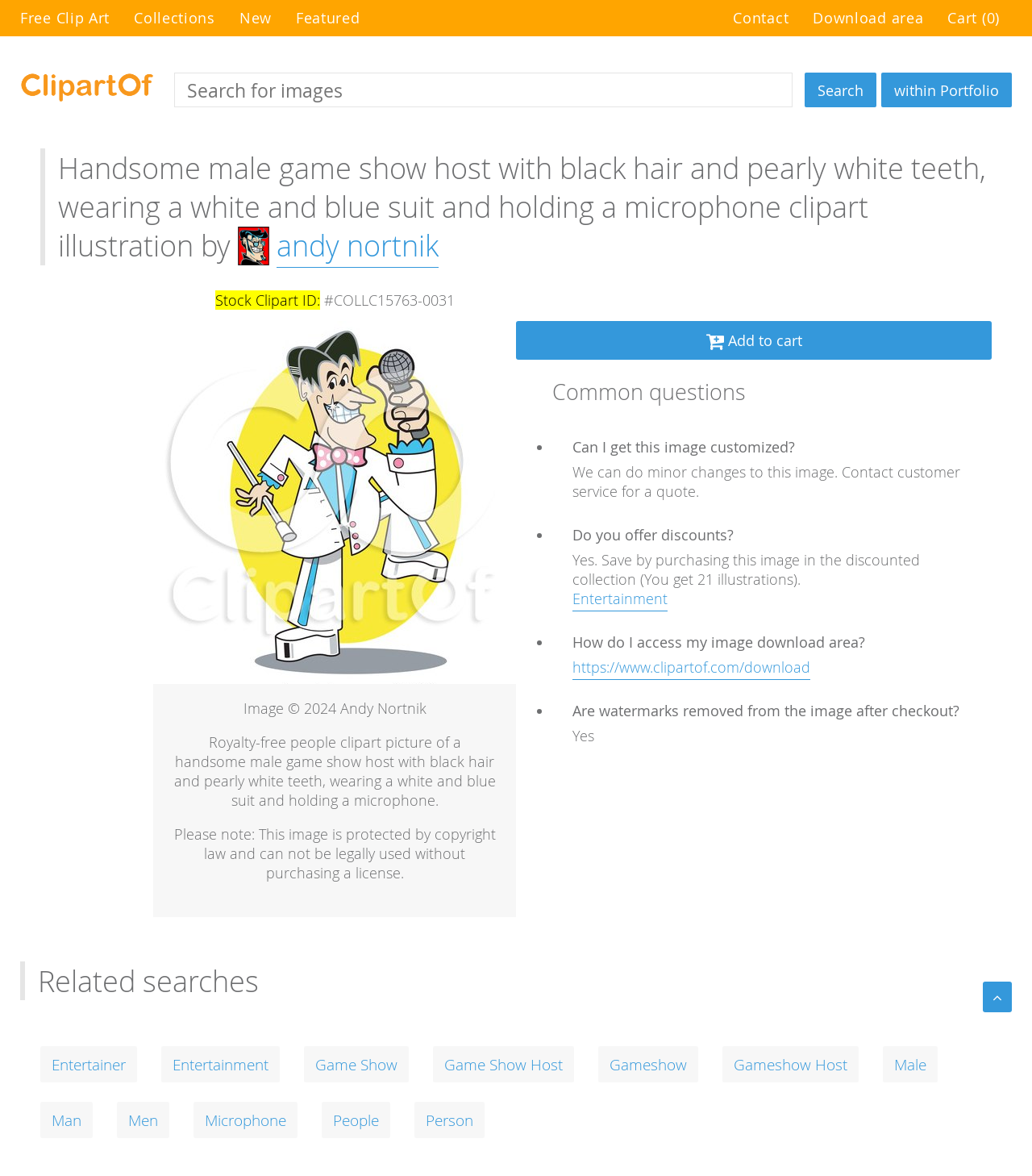Extract the main title from the webpage.

Handsome male game show host with black hair and pearly white teeth, wearing a white and blue suit and holding a microphone clipart illustration by  andy nortnik